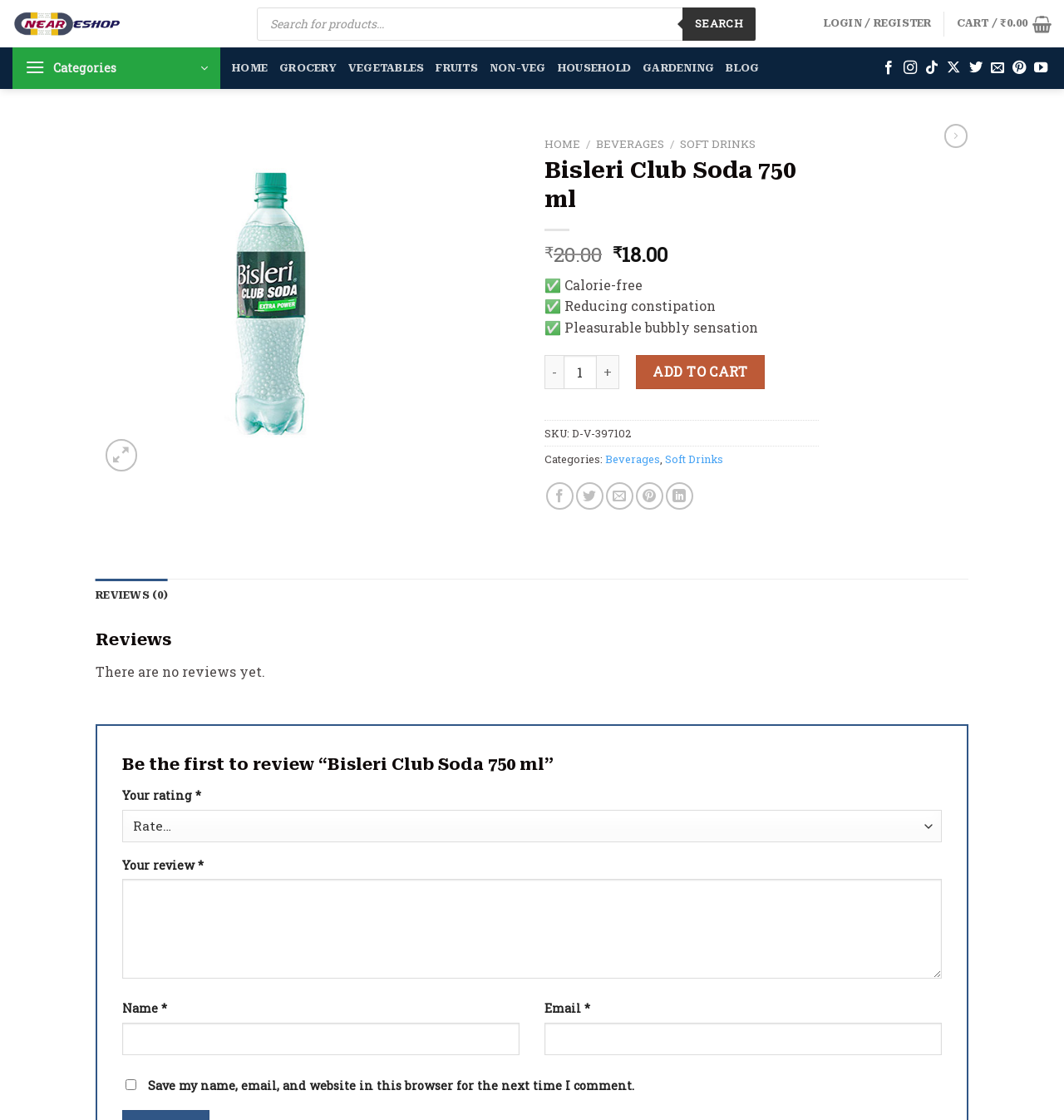Show the bounding box coordinates of the region that should be clicked to follow the instruction: "Read the scientific abstract."

None